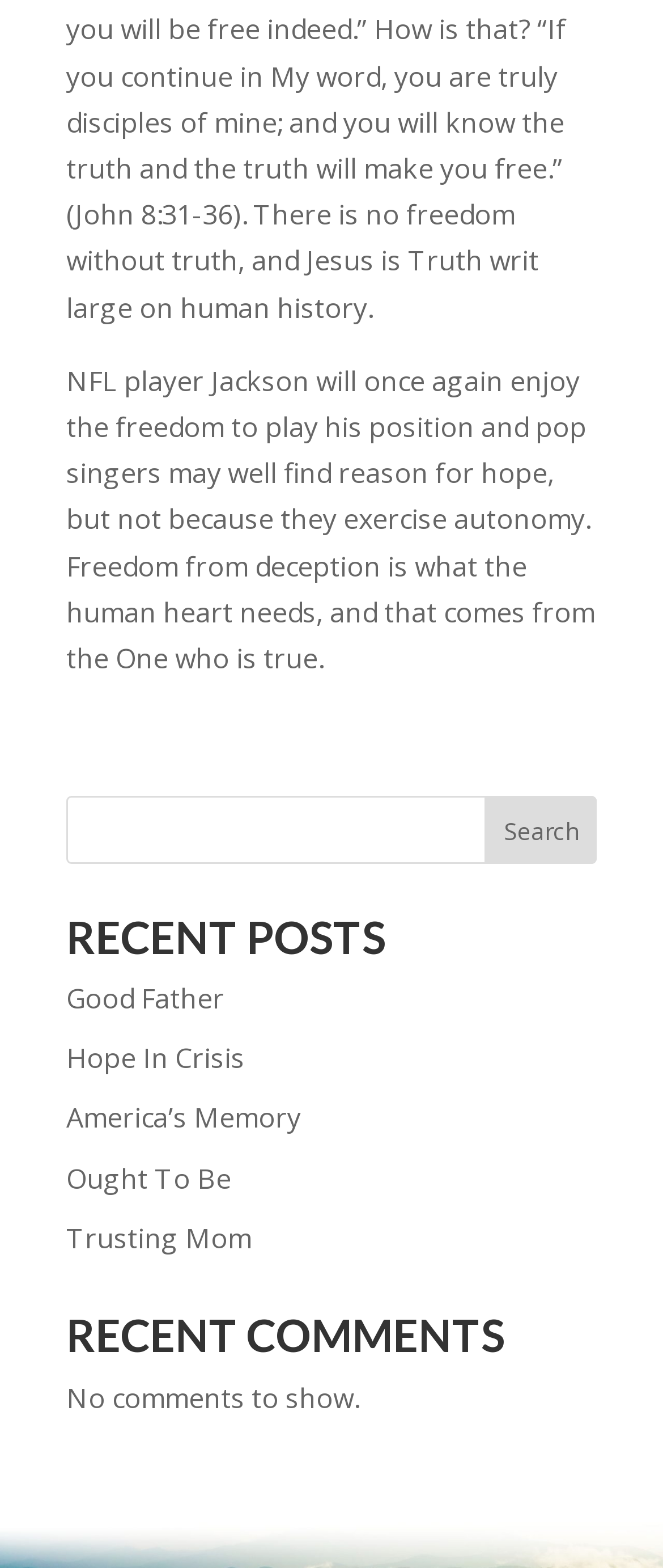What is the main topic of the webpage?
Using the image, provide a detailed and thorough answer to the question.

The webpage appears to be a blog or article page, and the static text at the top mentions 'the One who is true', which suggests a religious theme. The links to recent posts also have titles that seem to be related to faith and spirituality.